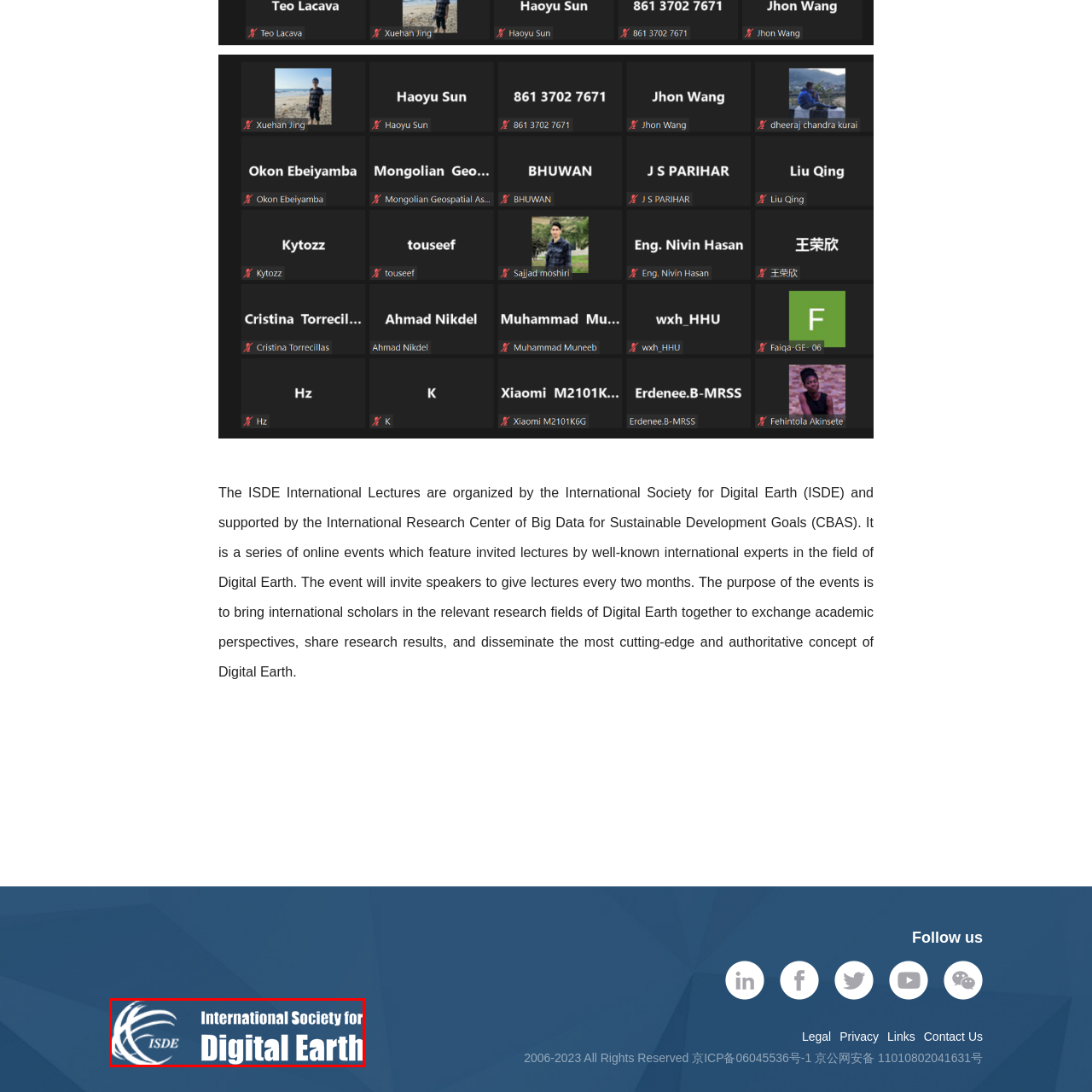Review the part of the image encased in the red box and give an elaborate answer to the question posed: What is the focus of the organization's mission?

According to the caption, the organization's mission focuses on promoting a sustainable global environment through innovative research and technology, which suggests that the organization is committed to achieving a sustainable global environment.